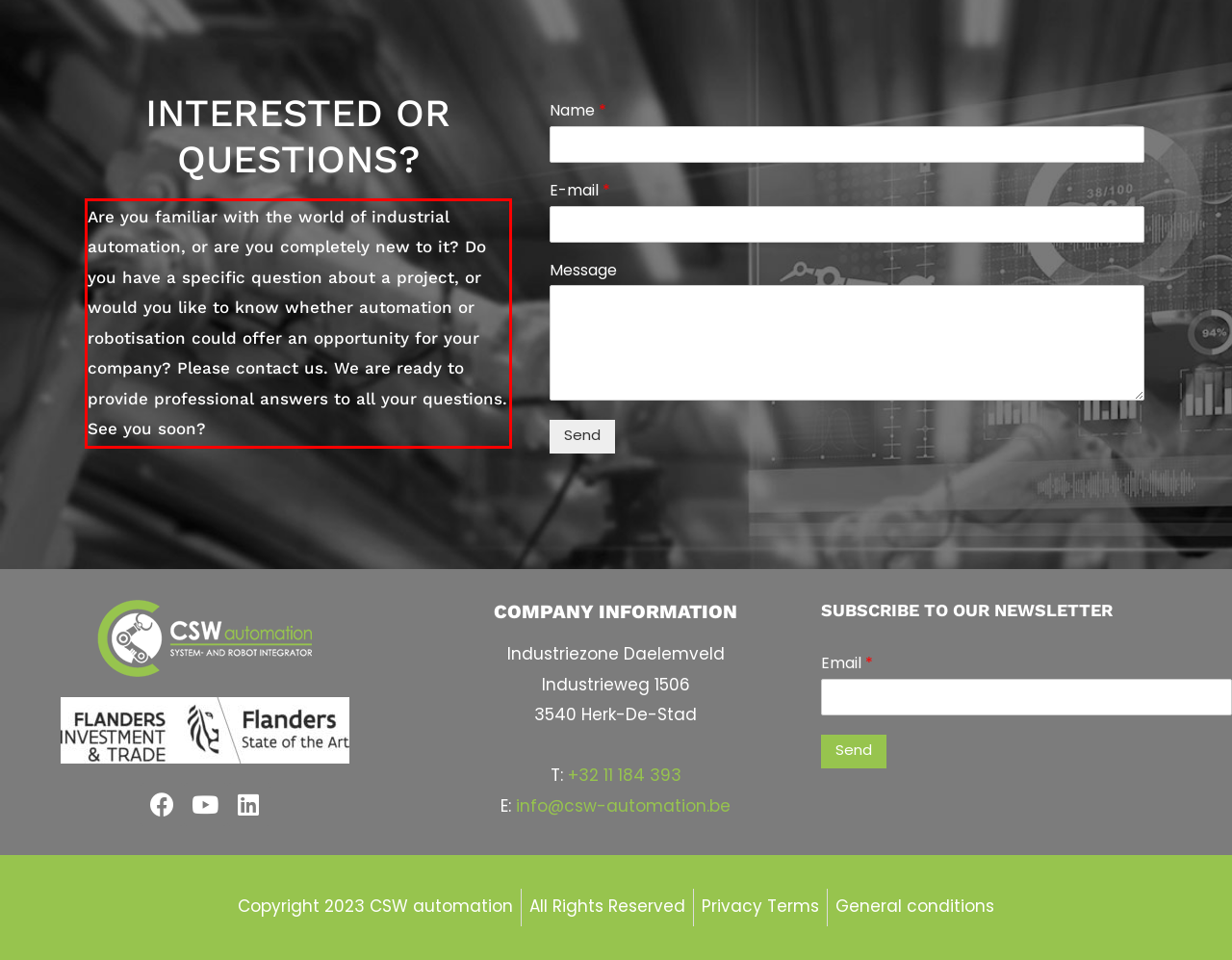Please identify the text within the red rectangular bounding box in the provided webpage screenshot.

Are you familiar with the world of industrial automation, or are you completely new to it? Do you have a specific question about a project, or would you like to know whether automation or robotisation could offer an opportunity for your company? Please contact us. We are ready to provide professional answers to all your questions. See you soon?